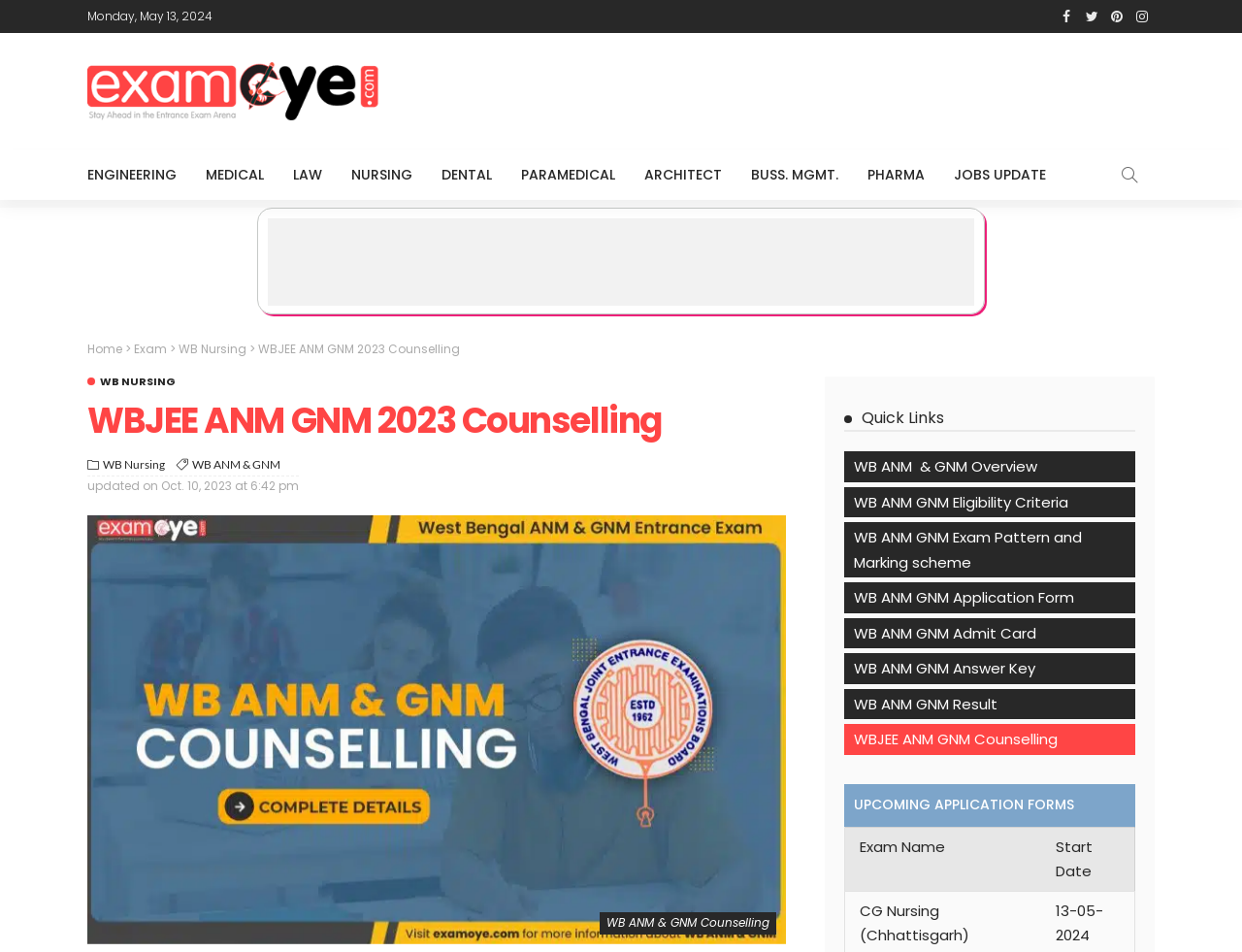What is the upcoming application form for?
Look at the image and respond with a single word or a short phrase.

CG Nursing (Chhattisgarh)